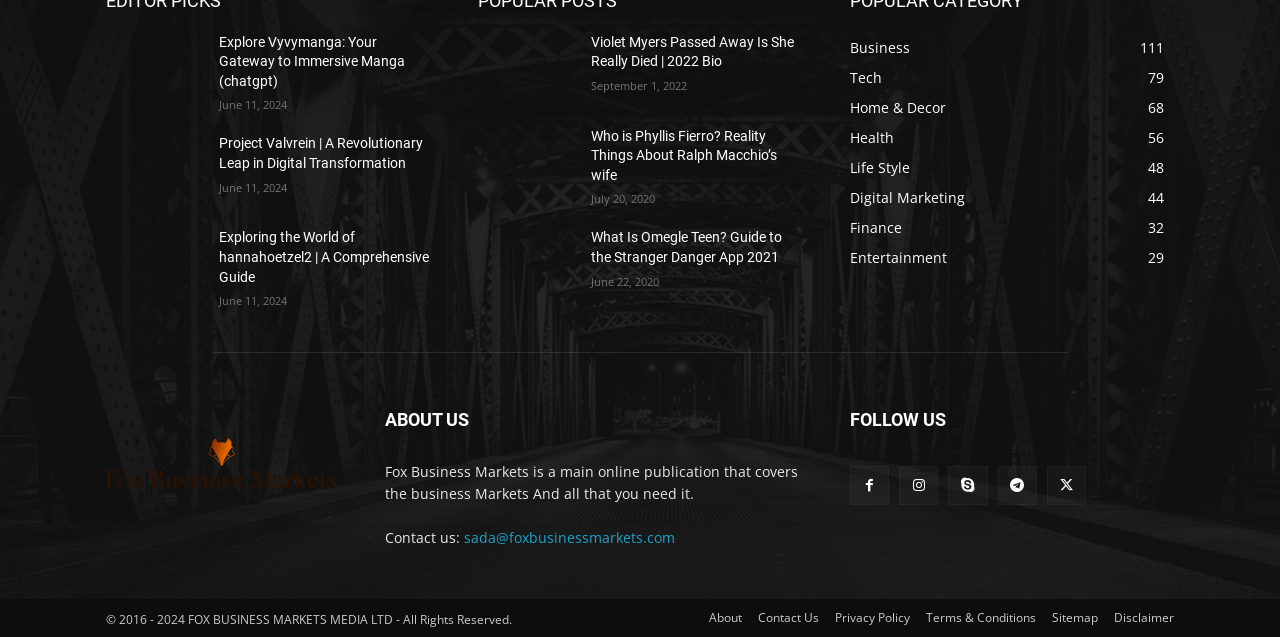Bounding box coordinates are specified in the format (top-left x, top-left y, bottom-right x, bottom-right y). All values are floating point numbers bounded between 0 and 1. Please provide the bounding box coordinate of the region this sentence describes: sada@foxbusinessmarkets.com

[0.362, 0.826, 0.527, 0.856]